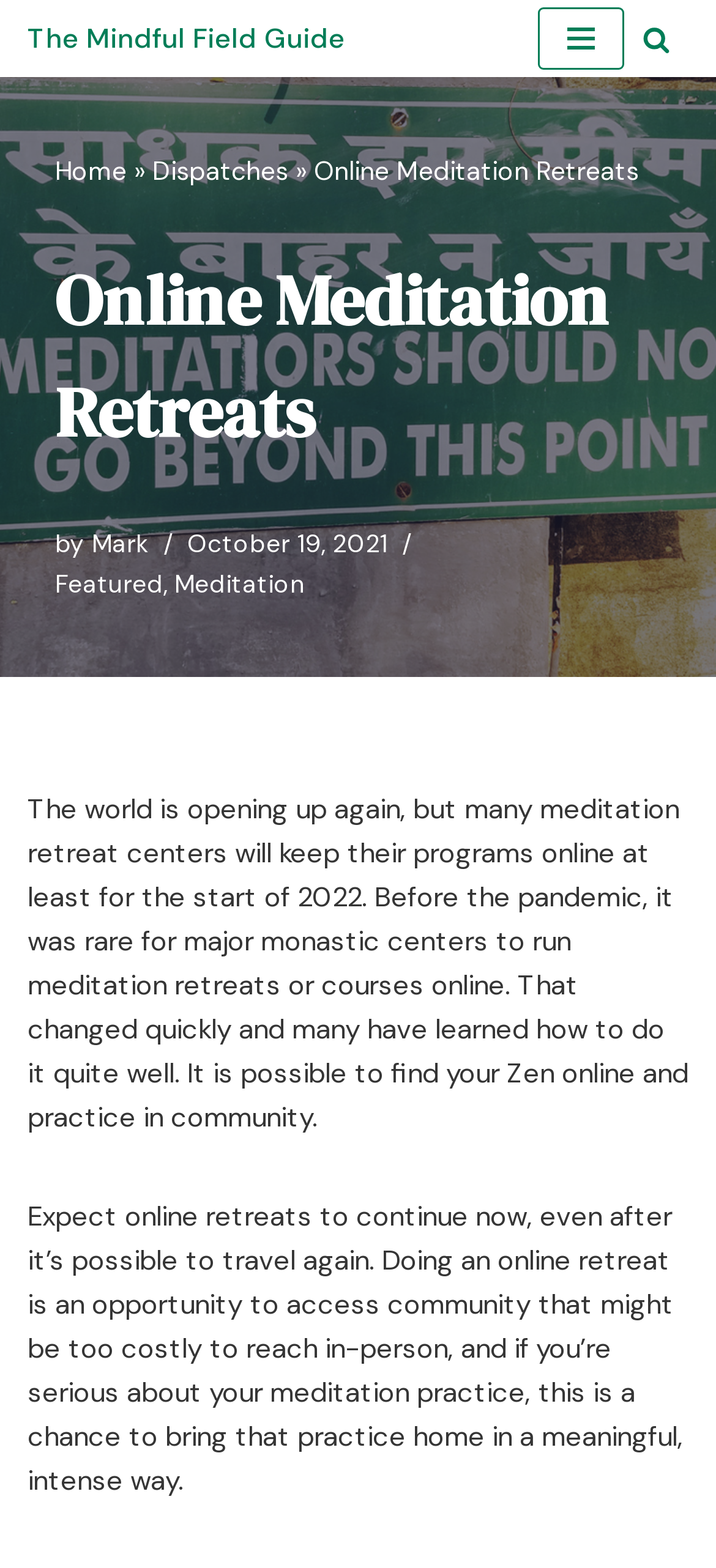Find the bounding box coordinates for the HTML element specified by: "Navigation Menu".

[0.751, 0.005, 0.872, 0.044]